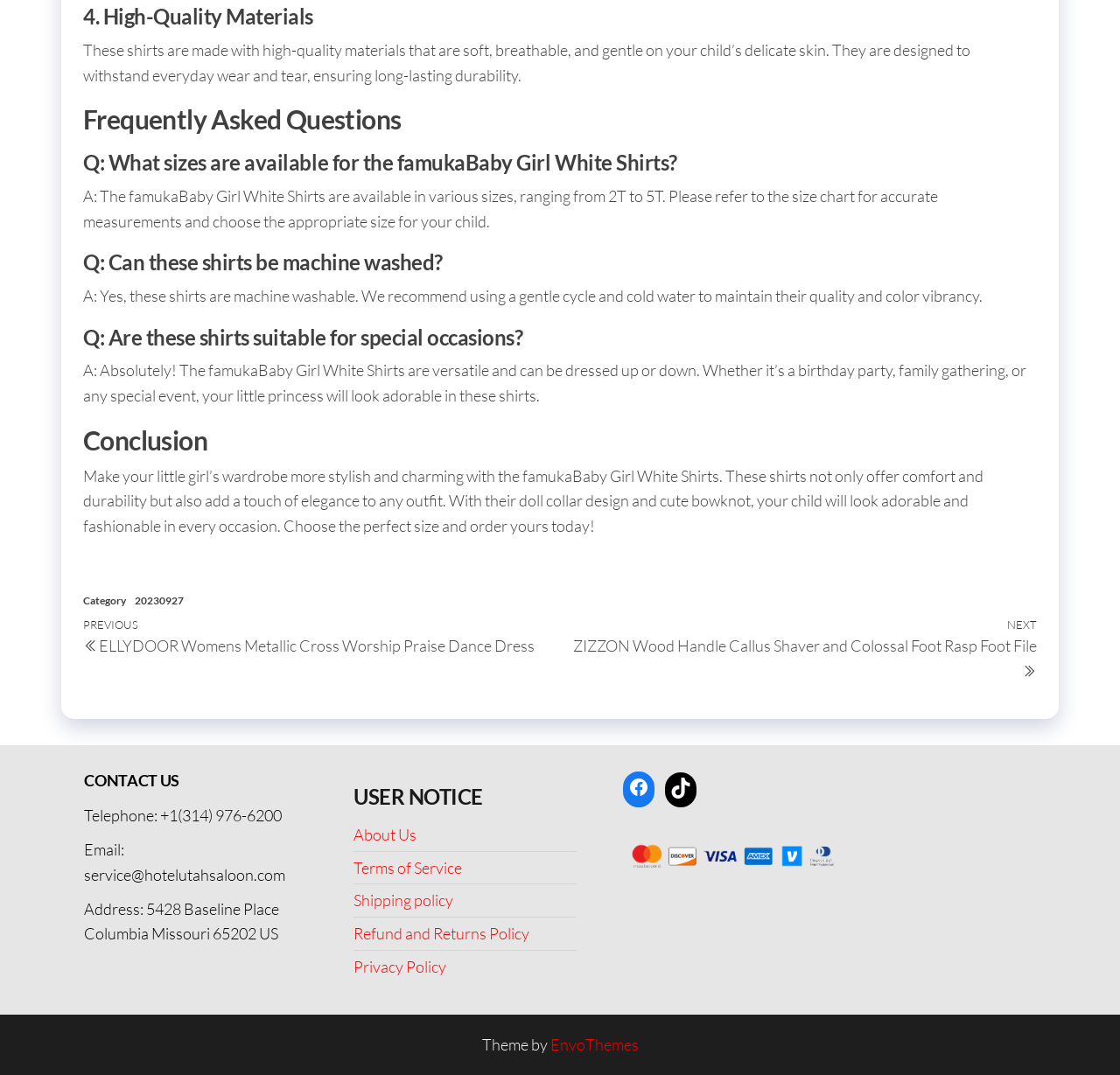What is the recommended washing method for the shirts?
Please give a detailed answer to the question using the information shown in the image.

According to the webpage, the answer to the question 'Q: Can these shirts be machine washed?' is 'Yes, these shirts are machine washable. We recommend using a gentle cycle and cold water to maintain their quality and color vibrancy.' This information is found in the heading 'Q: Can these shirts be machine washed?' and the corresponding StaticText.